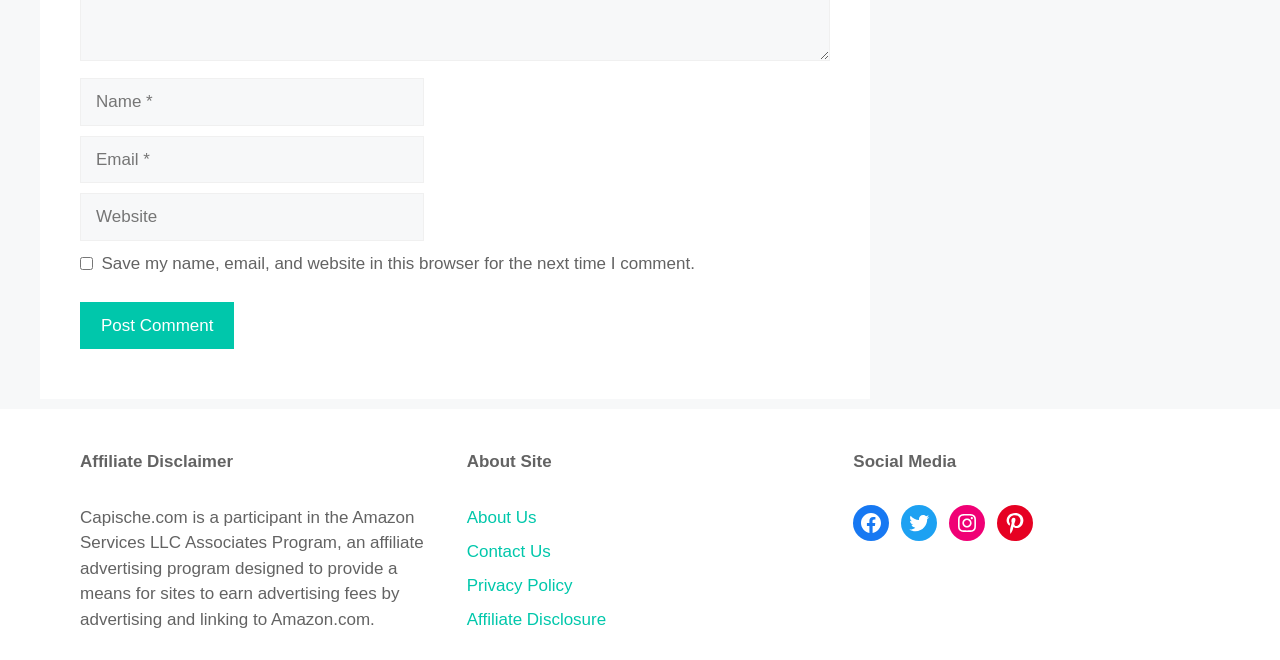Pinpoint the bounding box coordinates of the clickable element needed to complete the instruction: "Click the Post Comment button". The coordinates should be provided as four float numbers between 0 and 1: [left, top, right, bottom].

[0.062, 0.457, 0.183, 0.529]